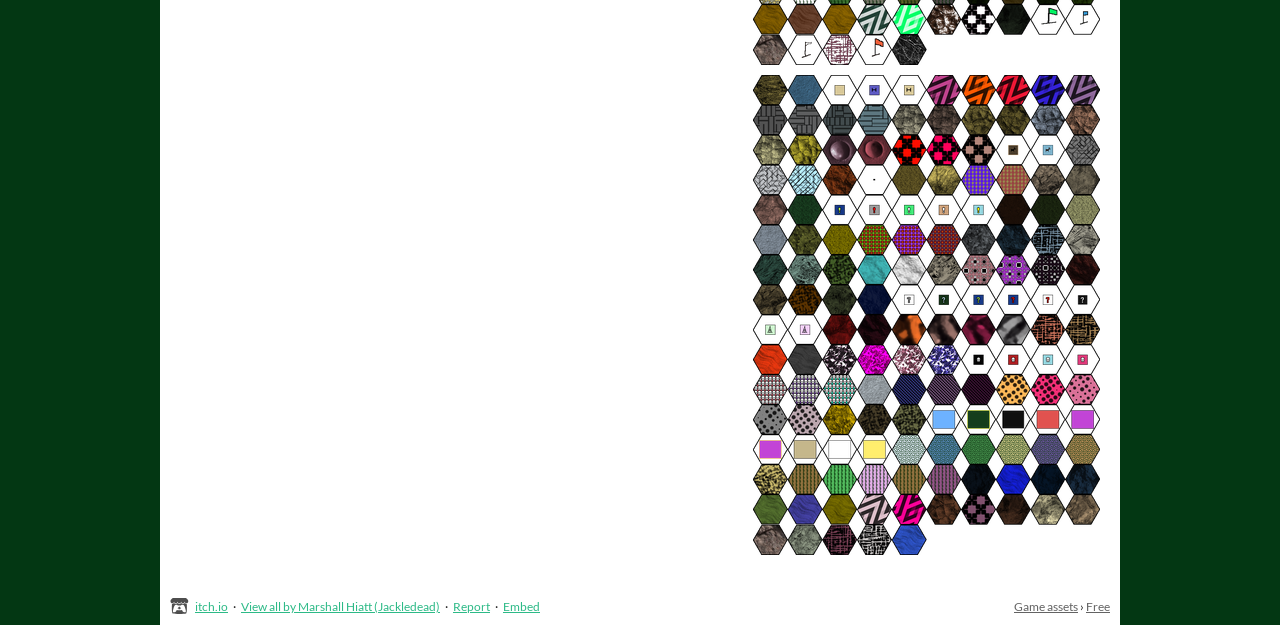Show the bounding box coordinates for the HTML element described as: "itch.io".

[0.152, 0.958, 0.178, 0.982]